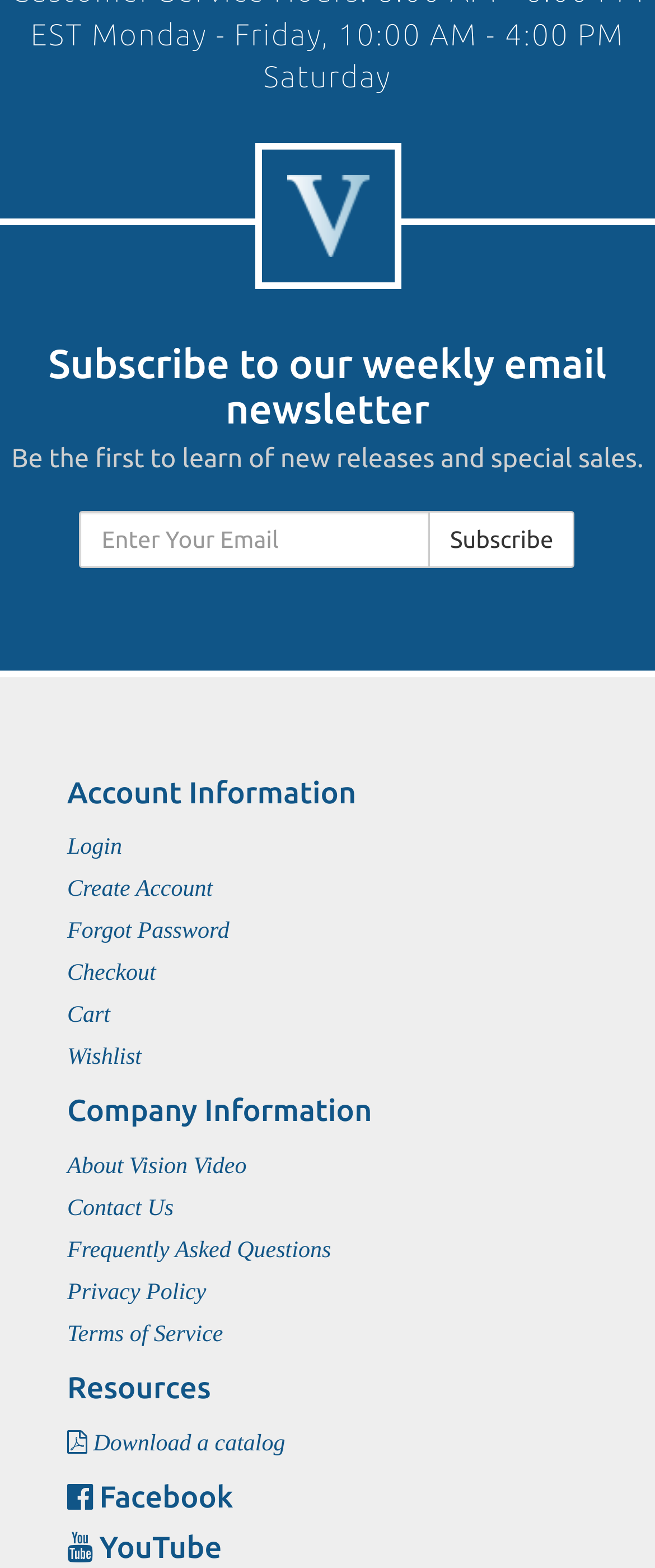What can users download from the 'Resources' section?
Refer to the image and provide a one-word or short phrase answer.

Catalog